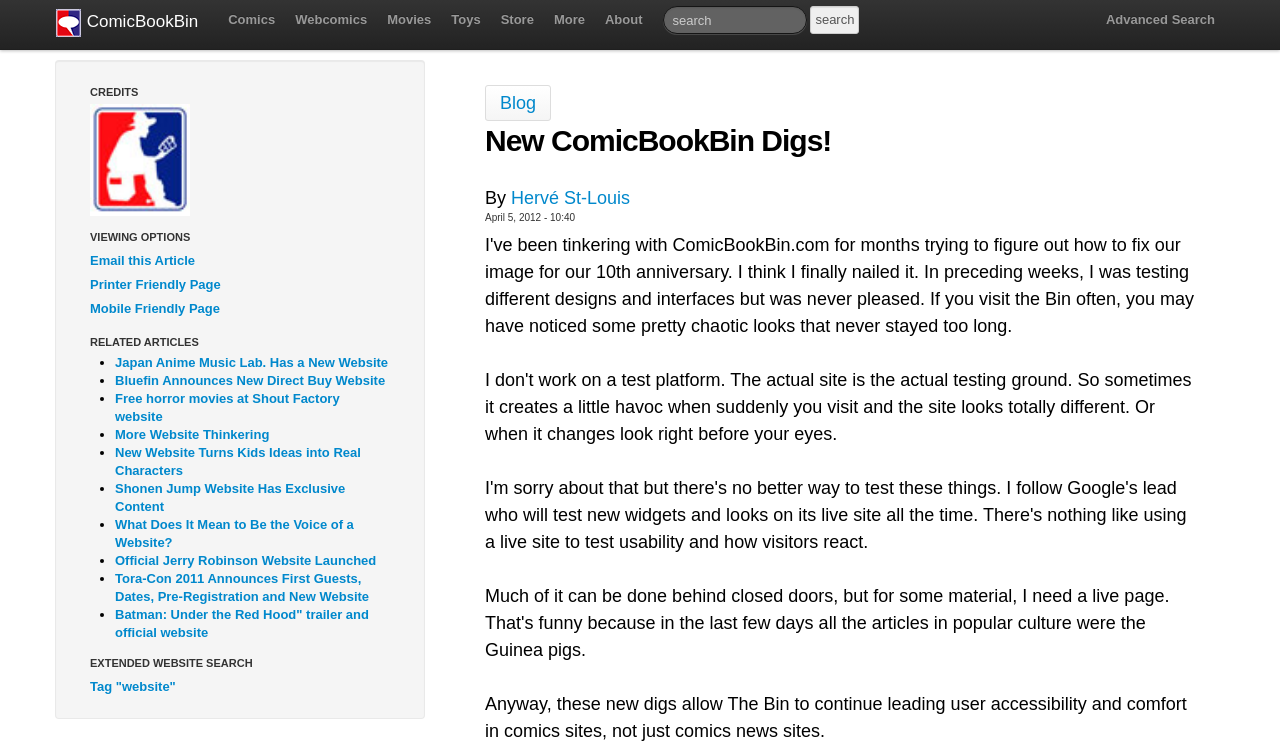Indicate the bounding box coordinates of the element that must be clicked to execute the instruction: "Read the article about Japan Anime Music Lab". The coordinates should be given as four float numbers between 0 and 1, i.e., [left, top, right, bottom].

[0.09, 0.47, 0.303, 0.49]